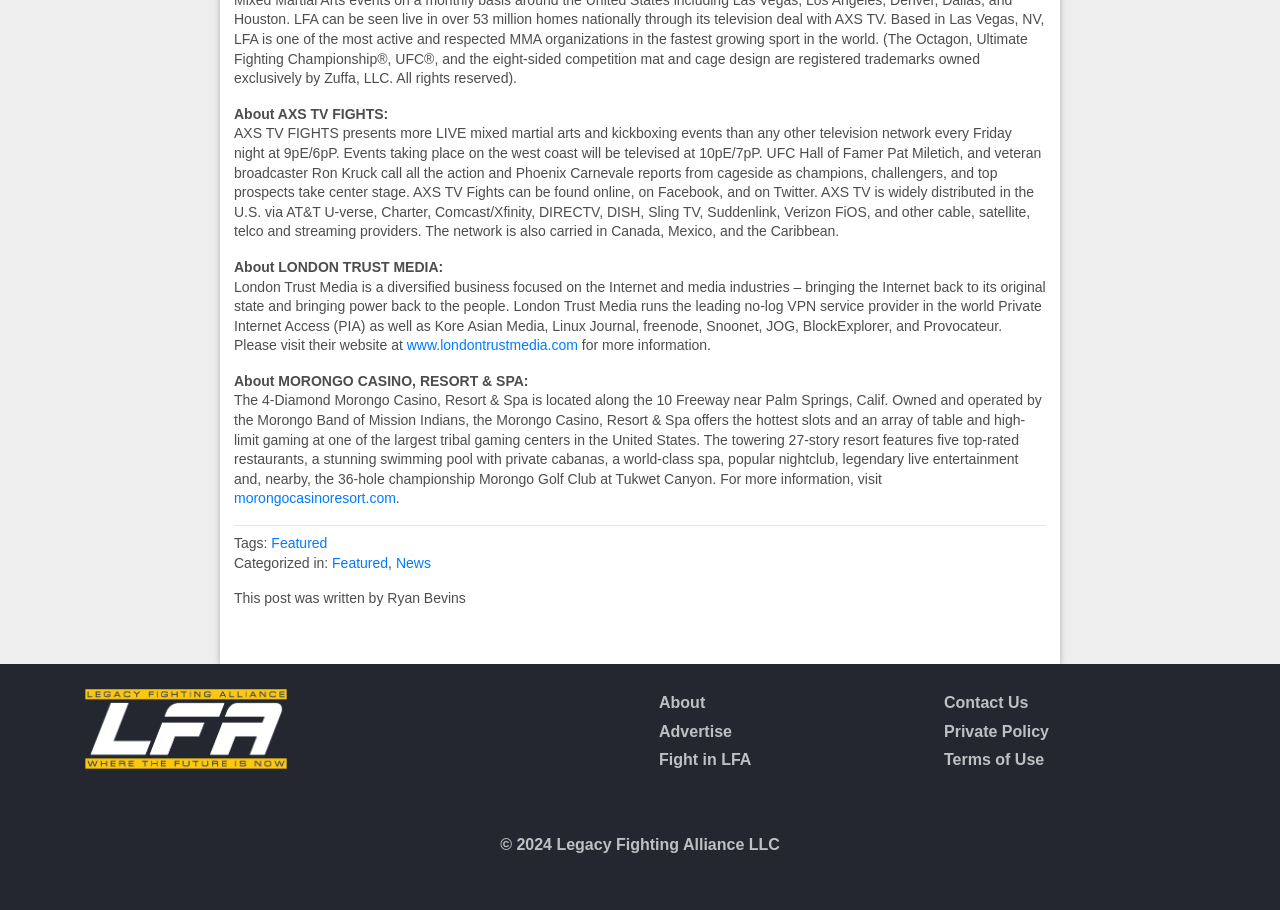Provide a thorough and detailed response to the question by examining the image: 
Who owns and operates the Morongo Casino, Resort & Spa?

According to the StaticText element with the text 'About MORONGO CASINO, RESORT & SPA:', the Morongo Casino, Resort & Spa is owned and operated by the Morongo Band of Mission Indians.